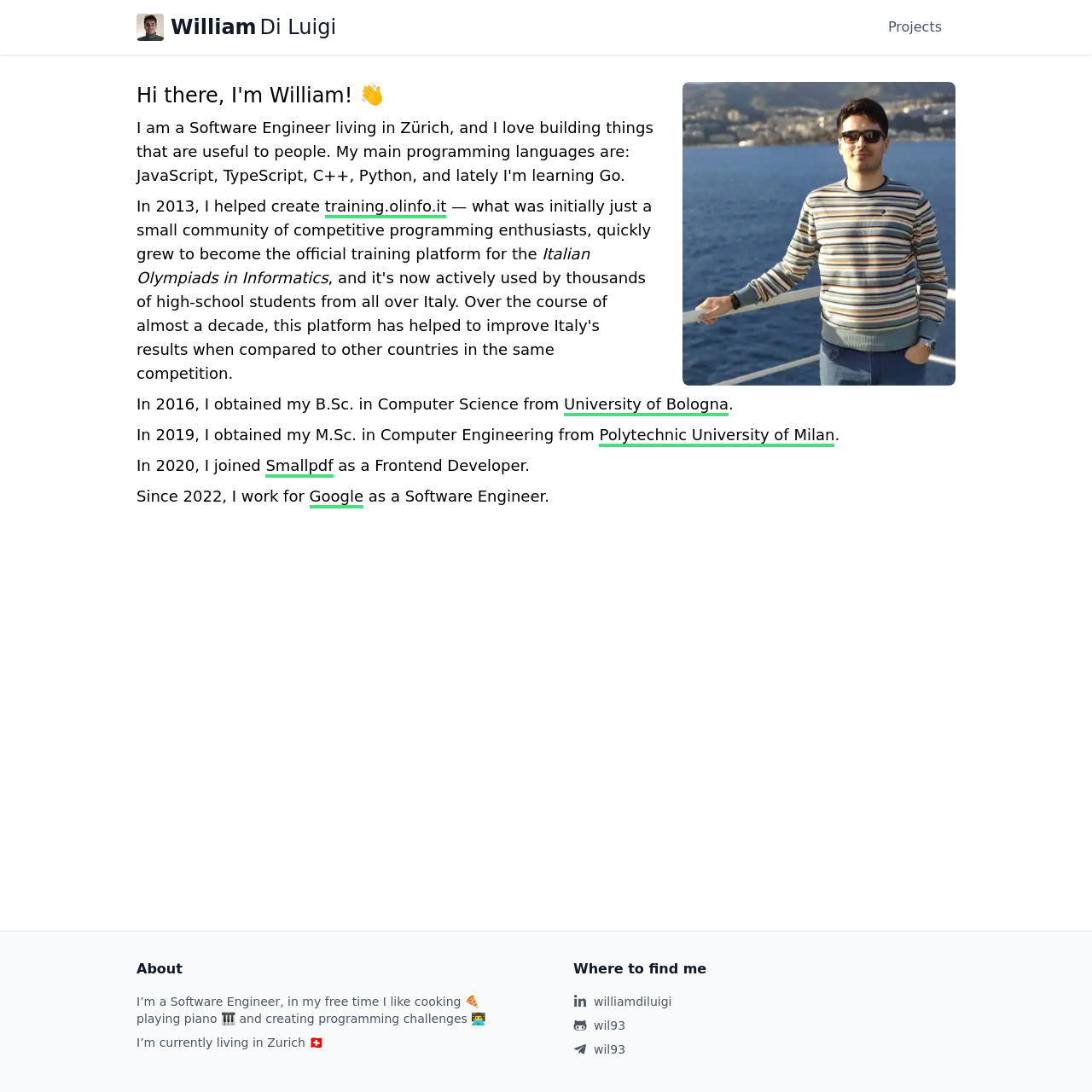Locate the bounding box of the UI element defined by this description: "University of Bologna". The coordinates should be given as four float numbers between 0 and 1, formatted as [left, top, right, bottom].

[0.516, 0.362, 0.667, 0.381]